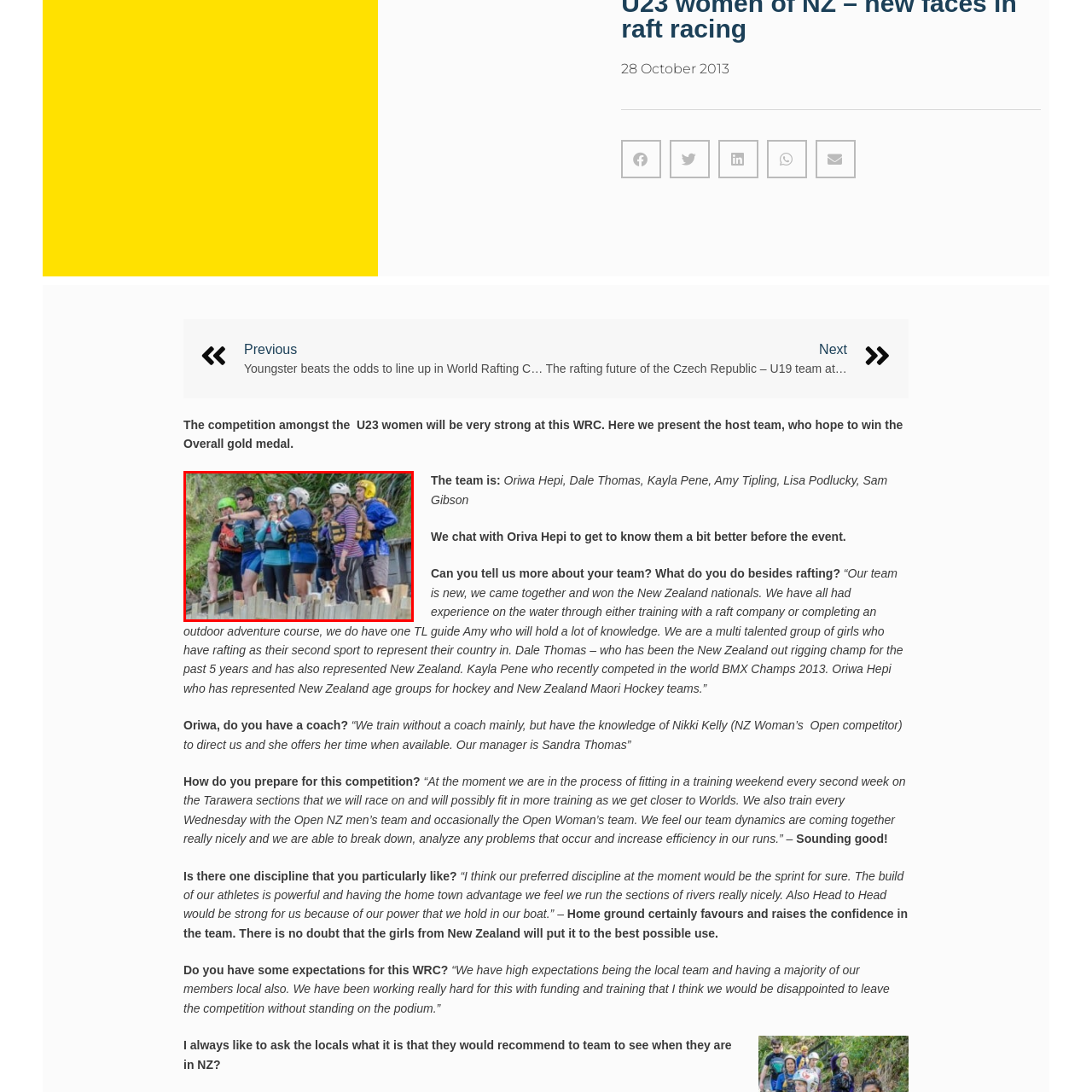Carefully examine the image inside the red box and generate a detailed caption for it.

The image captures a group of young adults, dressed in rafting gear, standing on a wooden platform by the riverbank, preparing for their rafting adventure. Among them, six individuals are wearing helmets and life jackets, while one person is pointing ahead, possibly giving instructions or discussing the upcoming activity. The group appears engaged and focused, showcasing a sense of camaraderie and excitement. A small dog is also present, adding a playful touch to the scene. This moment emphasizes the spirit of teamwork and preparation ahead of the World Rafting Championships, where they aim to represent their team and country with enthusiasm and determination.